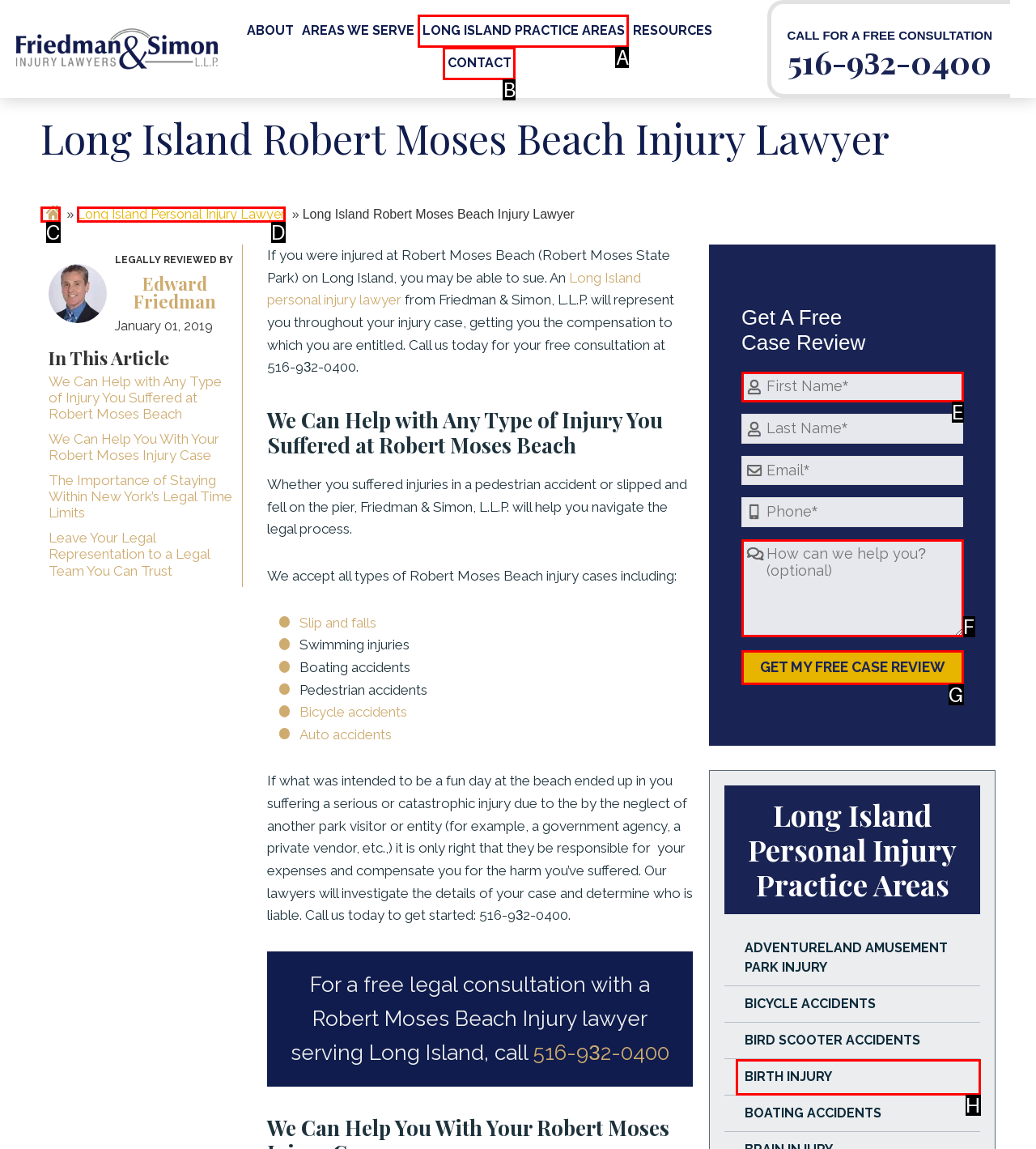Find the HTML element that suits the description: Long Island Practice Areas
Indicate your answer with the letter of the matching option from the choices provided.

A